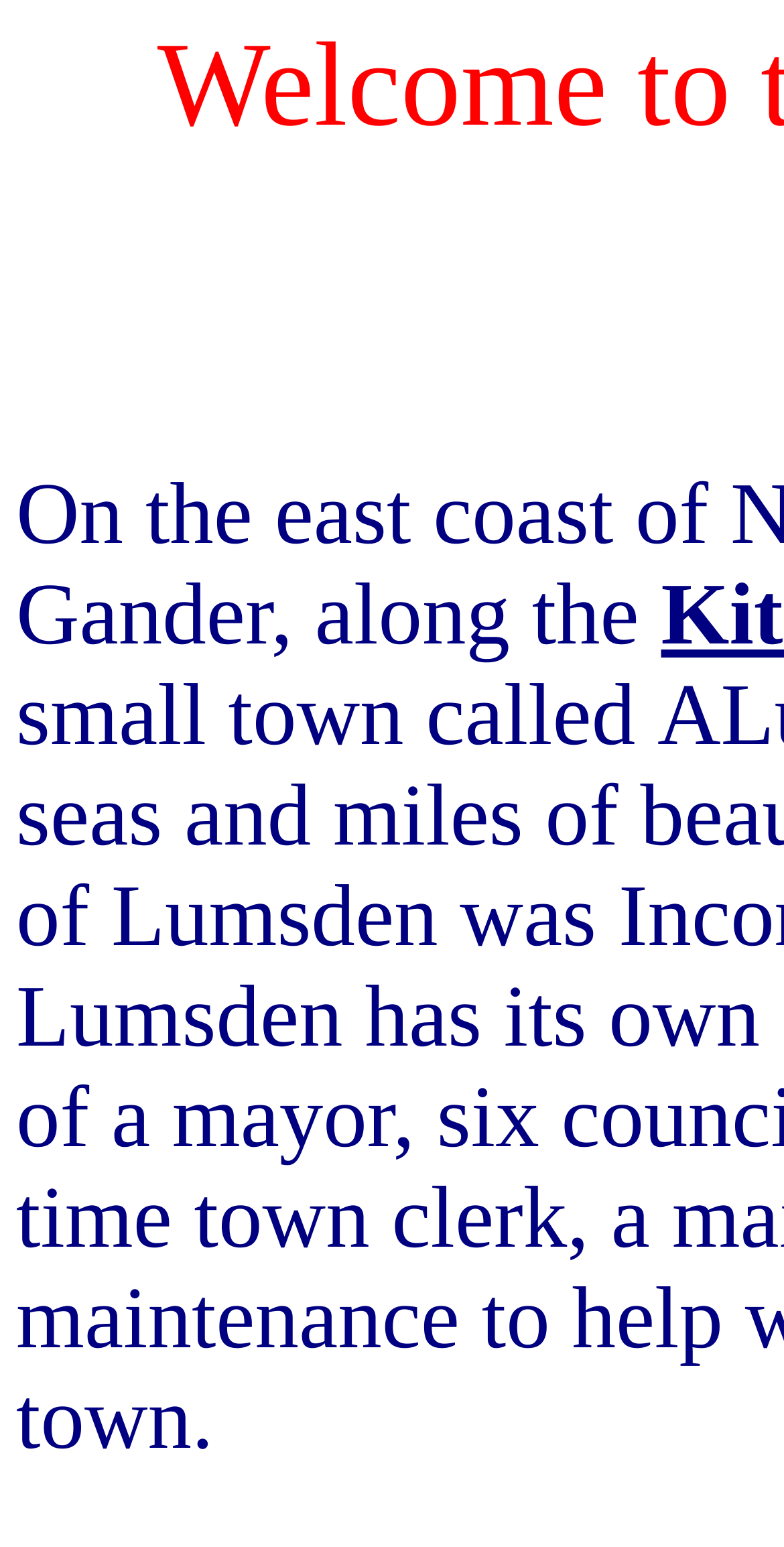Write an elaborate caption that captures the essence of the webpage.

The webpage appears to be a simple text-based page with a focus on geographical information. At the top, there is a sentence that starts with "On the east coast of" and spans most of the width of the page. Below this, the word "Gander" is positioned, followed by the phrase ", along the". 

To the right of the phrase ", along the", the letter "A" is displayed. Further down the page, the name "Lumsden" appears twice, with the word "was" situated between the two instances. The first occurrence of "Lumsden" is positioned near the top-left corner, while the second instance is located near the bottom-left corner.